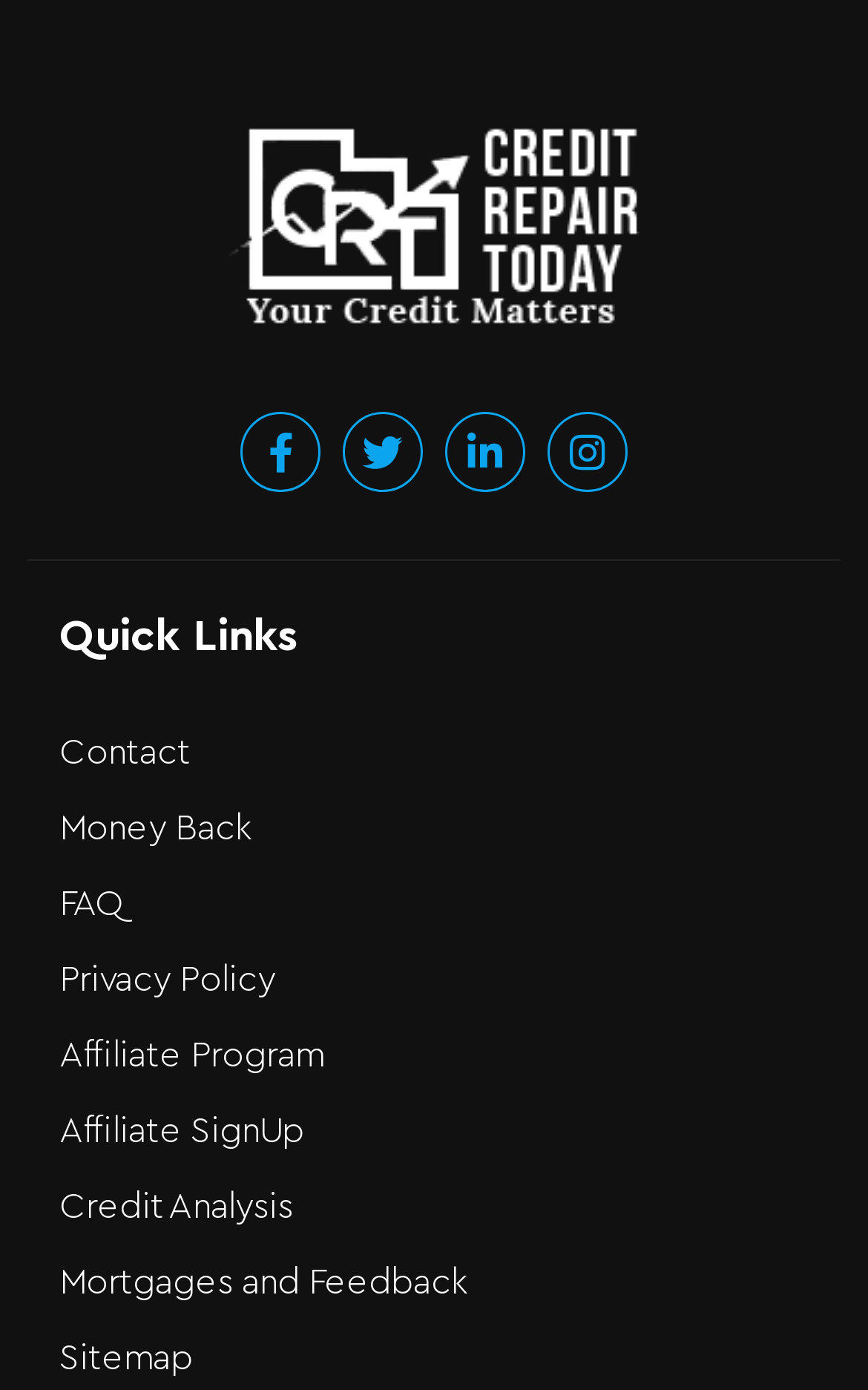Pinpoint the bounding box coordinates of the element that must be clicked to accomplish the following instruction: "View the user's profile". The coordinates should be in the format of four float numbers between 0 and 1, i.e., [left, top, right, bottom].

None